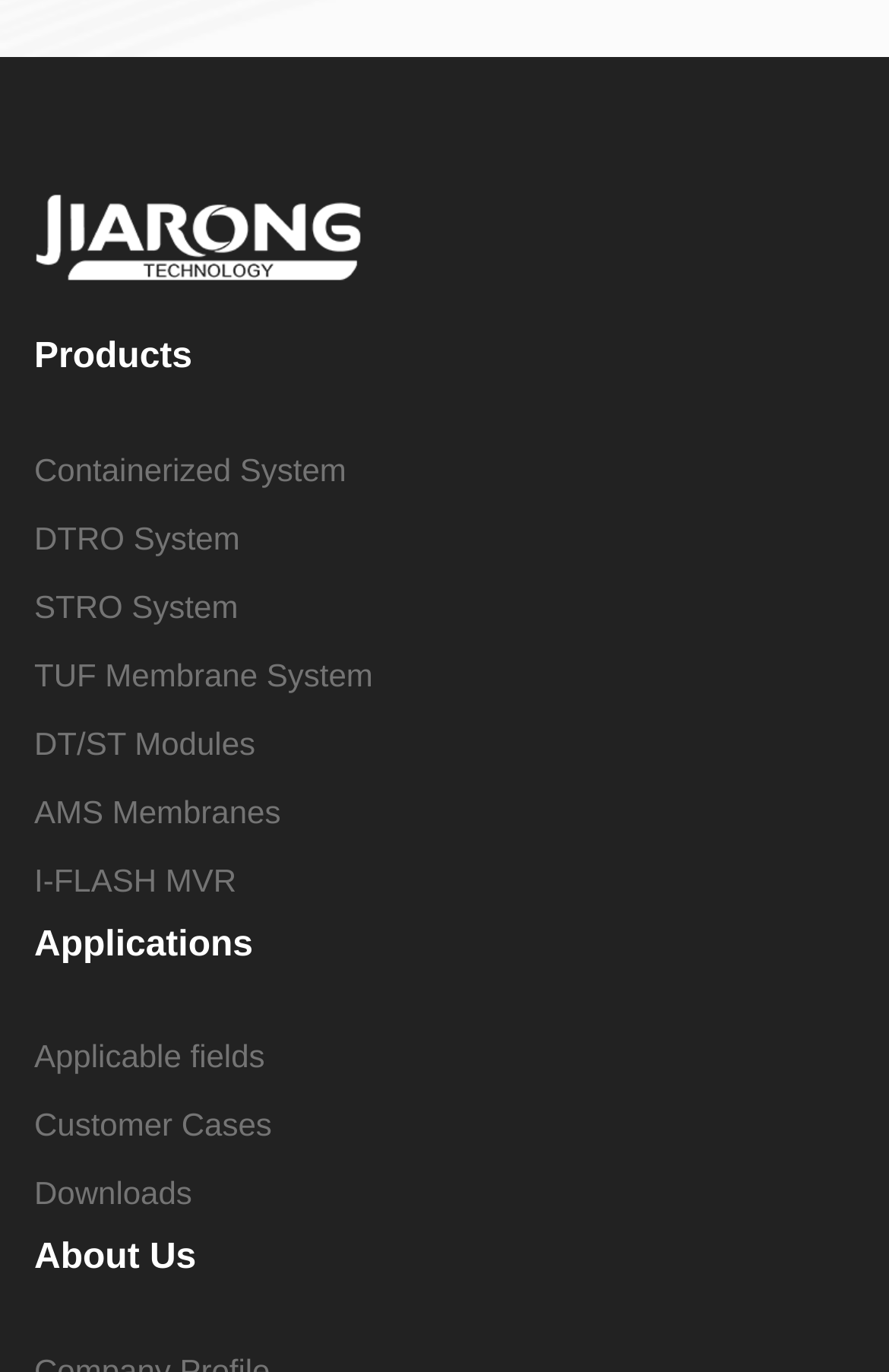What is the second product listed?
Respond to the question with a single word or phrase according to the image.

DTRO System